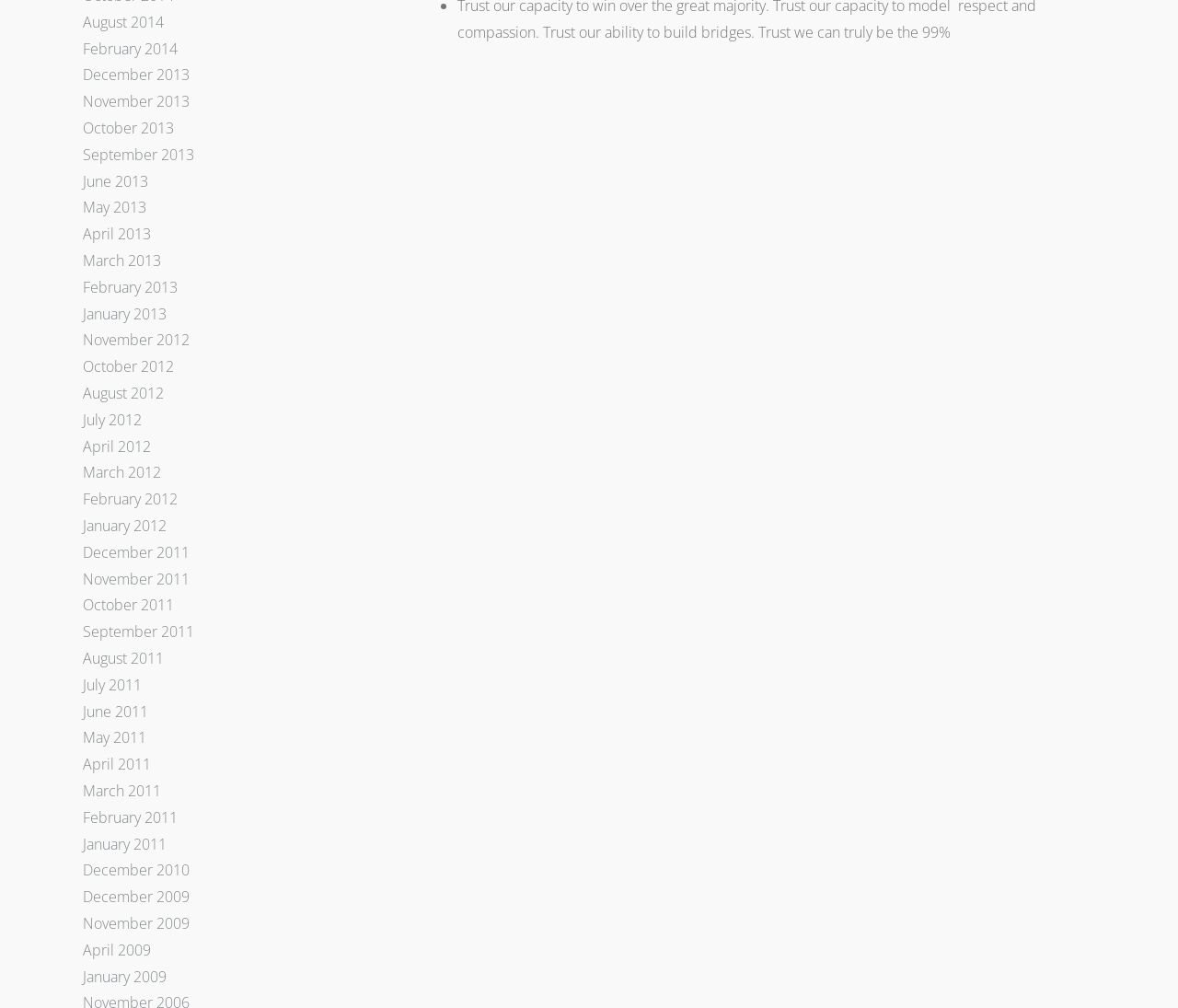Identify the bounding box coordinates for the region of the element that should be clicked to carry out the instruction: "Browse February 2013 posts". The bounding box coordinates should be four float numbers between 0 and 1, i.e., [left, top, right, bottom].

[0.07, 0.275, 0.151, 0.295]